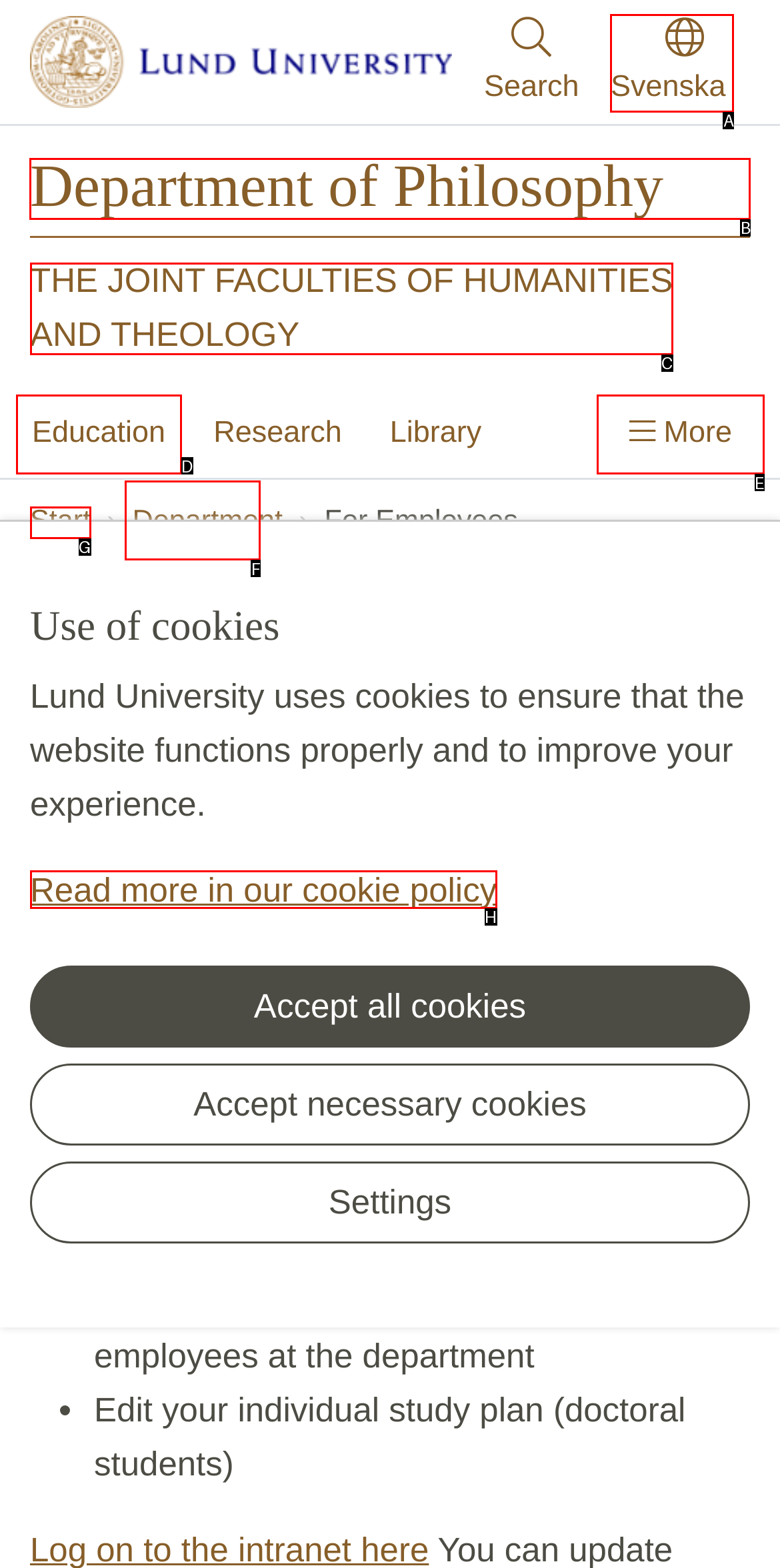Identify the correct HTML element to click to accomplish this task: Go to Department of Philosophy
Respond with the letter corresponding to the correct choice.

B